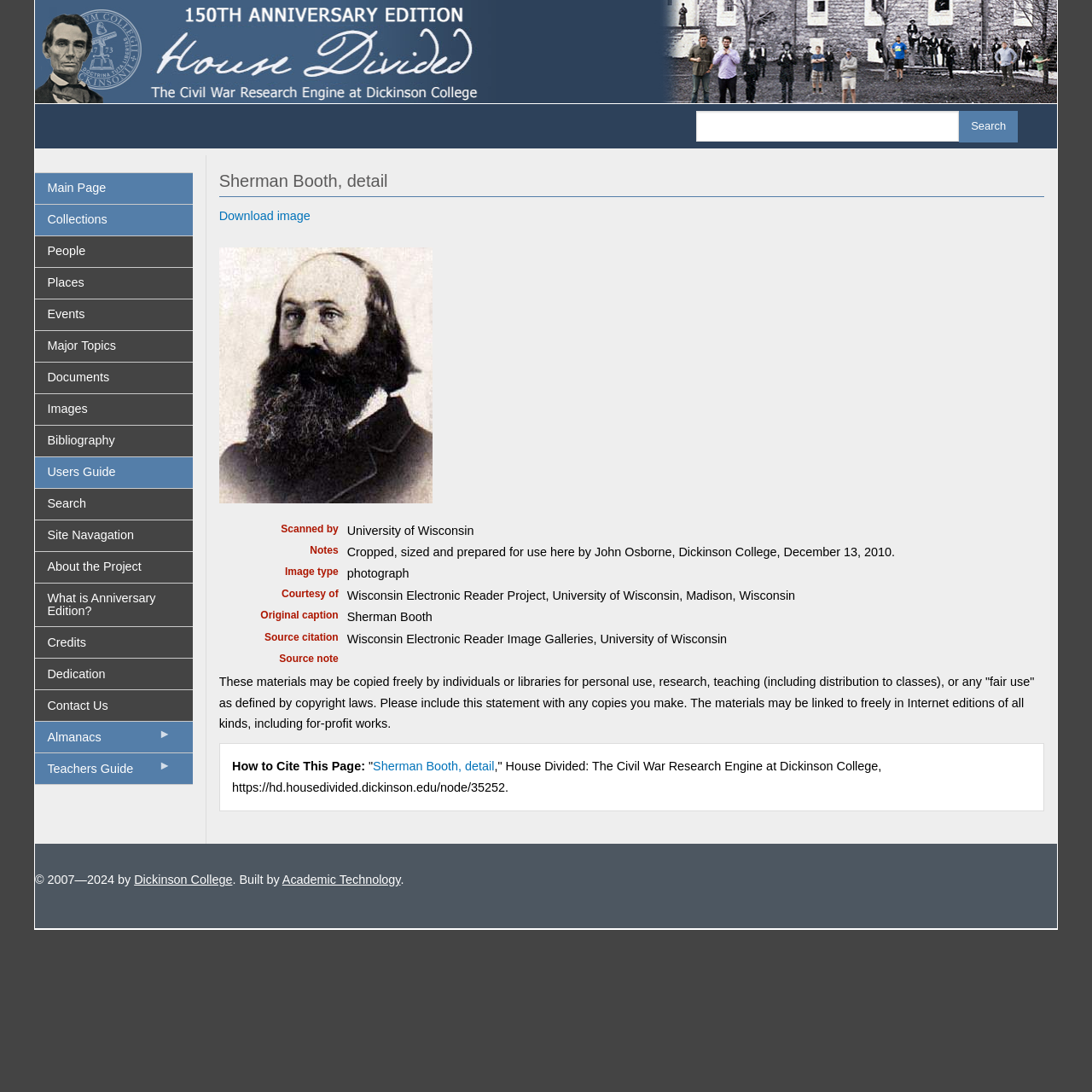Give a detailed account of the webpage, highlighting key information.

This webpage is about Sherman Booth, with a detailed description of the individual. At the top, there is a banner with a site header, followed by a search bar and a button to skip to the main content. Below the banner, there is a main section that contains the content about Sherman Booth.

In the main section, there is a heading that reads "Sherman Booth, detail" and an article that provides information about the individual. The article includes a link to download an image, a link to the detail page, and an image of Sherman Booth. Below the image, there are several static text elements that provide additional information, such as the source of the image, the image type, and the original caption.

The webpage also includes a section that explains how to cite the page, with a link to the detail page and a static text element that provides the citation information.

On the left side of the webpage, there is a navigation menu that includes links to the main page, collections, people, places, events, major topics, documents, images, bibliography, and other resources. There are also links to the user's guide, search, site navigation, about the project, credits, dedication, and contact us.

At the bottom of the webpage, there is a footer section that includes copyright information, a link to Dickinson College, and a statement about the webpage being built by Academic Technology.